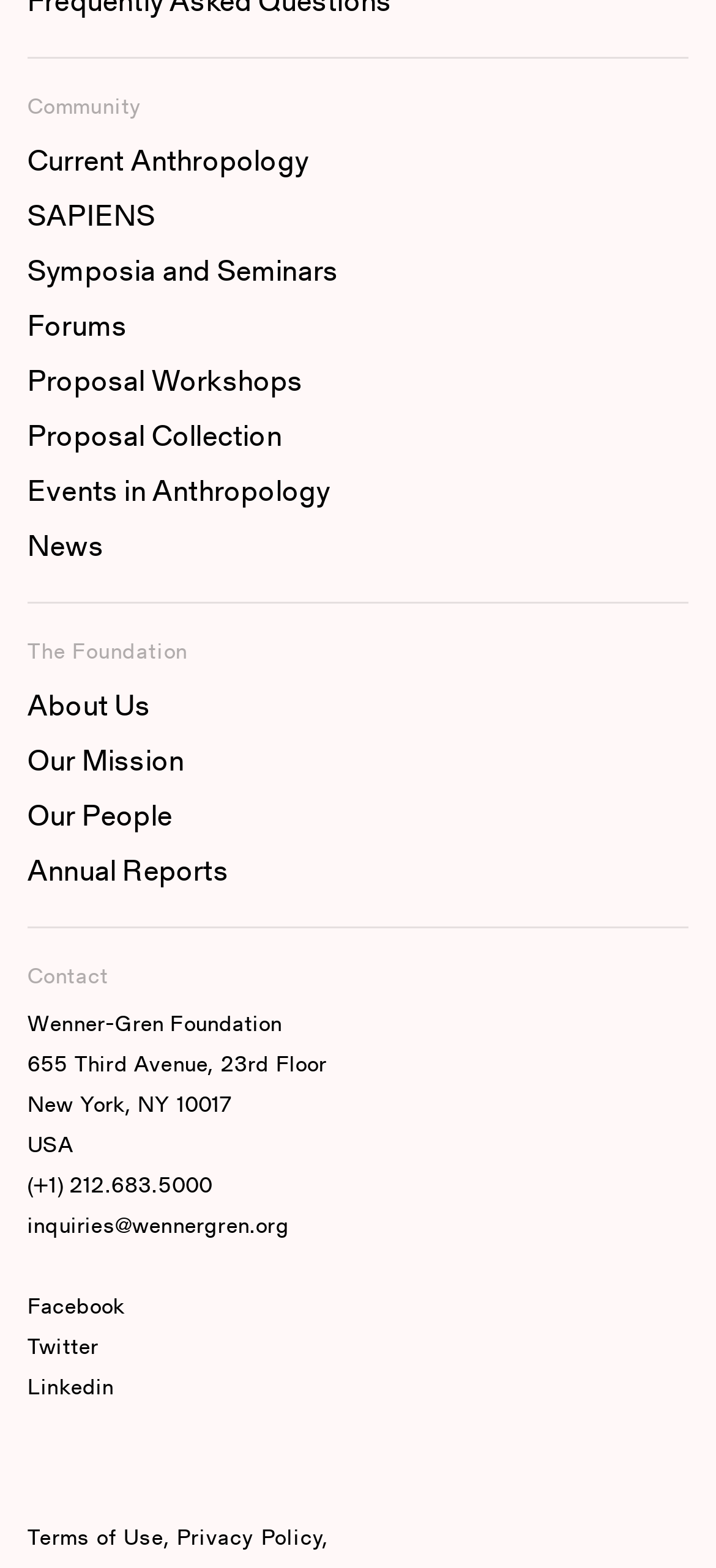Provide the bounding box coordinates of the section that needs to be clicked to accomplish the following instruction: "Check Privacy Policy."

[0.247, 0.97, 0.451, 0.99]